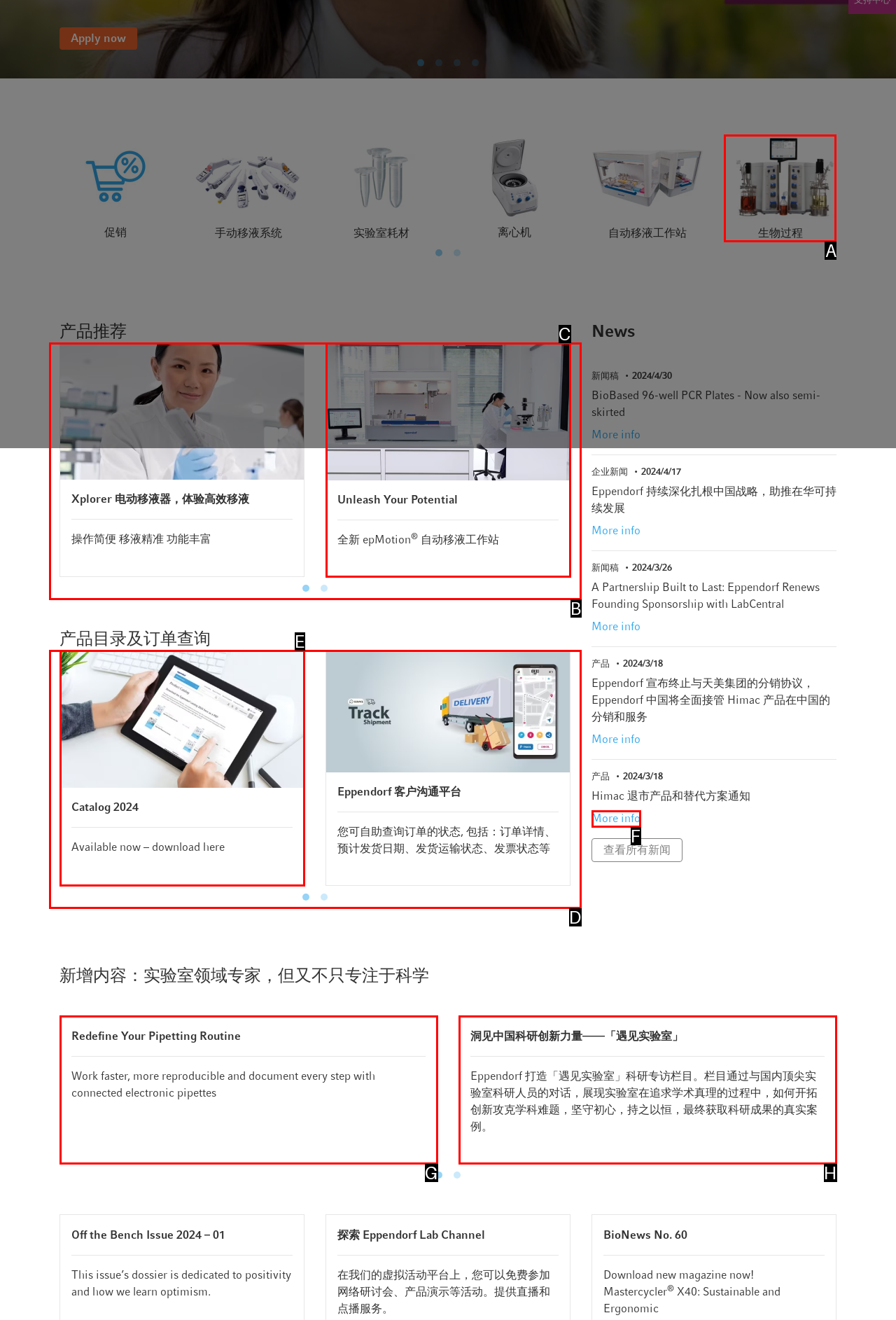Determine the UI element that matches the description: 洞见中国科研创新力量——「遇见实验室」 Eppendorf 打造「遇见实验室」科研专访栏目。栏目通过与国内顶尖实验室科研人员的对话，展现实验室在追求学术真理的过程中，如何开拓创新攻克学科难题，坚守初心，持之以恒，最终获取科研成果的真实案例。
Answer with the letter from the given choices.

H